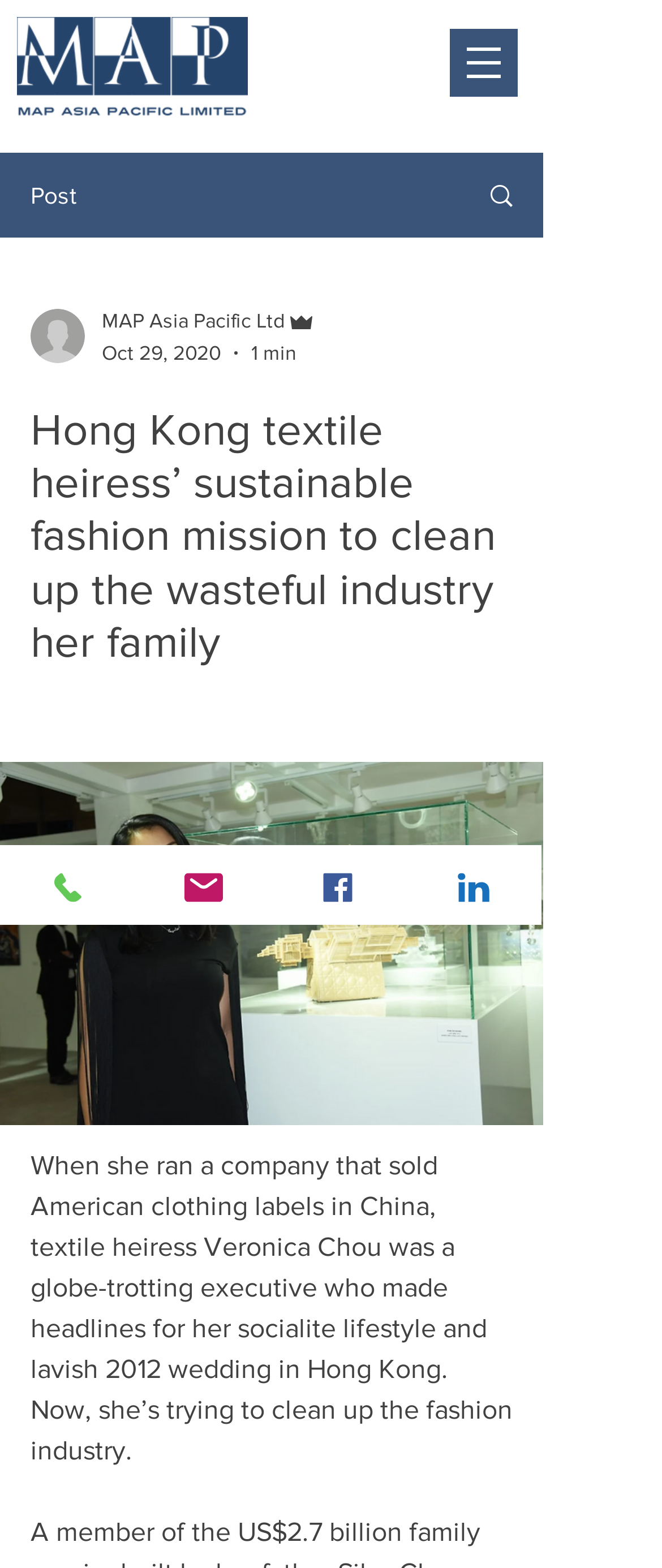What social media platforms are available for sharing?
Give a single word or phrase answer based on the content of the image.

Facebook, LinkedIn